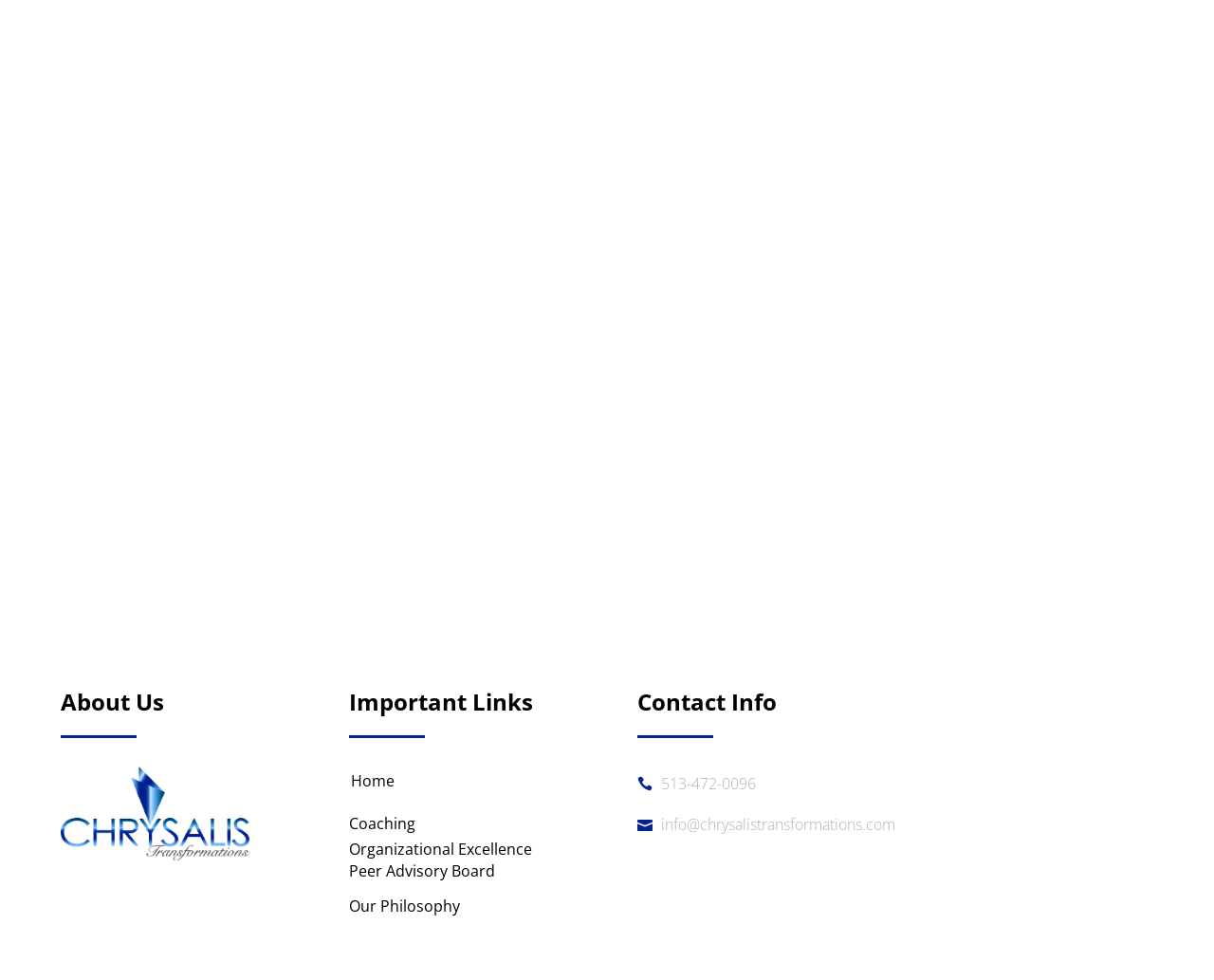Please locate the bounding box coordinates of the element that should be clicked to achieve the given instruction: "Go to the About Us page".

[0.05, 0.7, 0.238, 0.74]